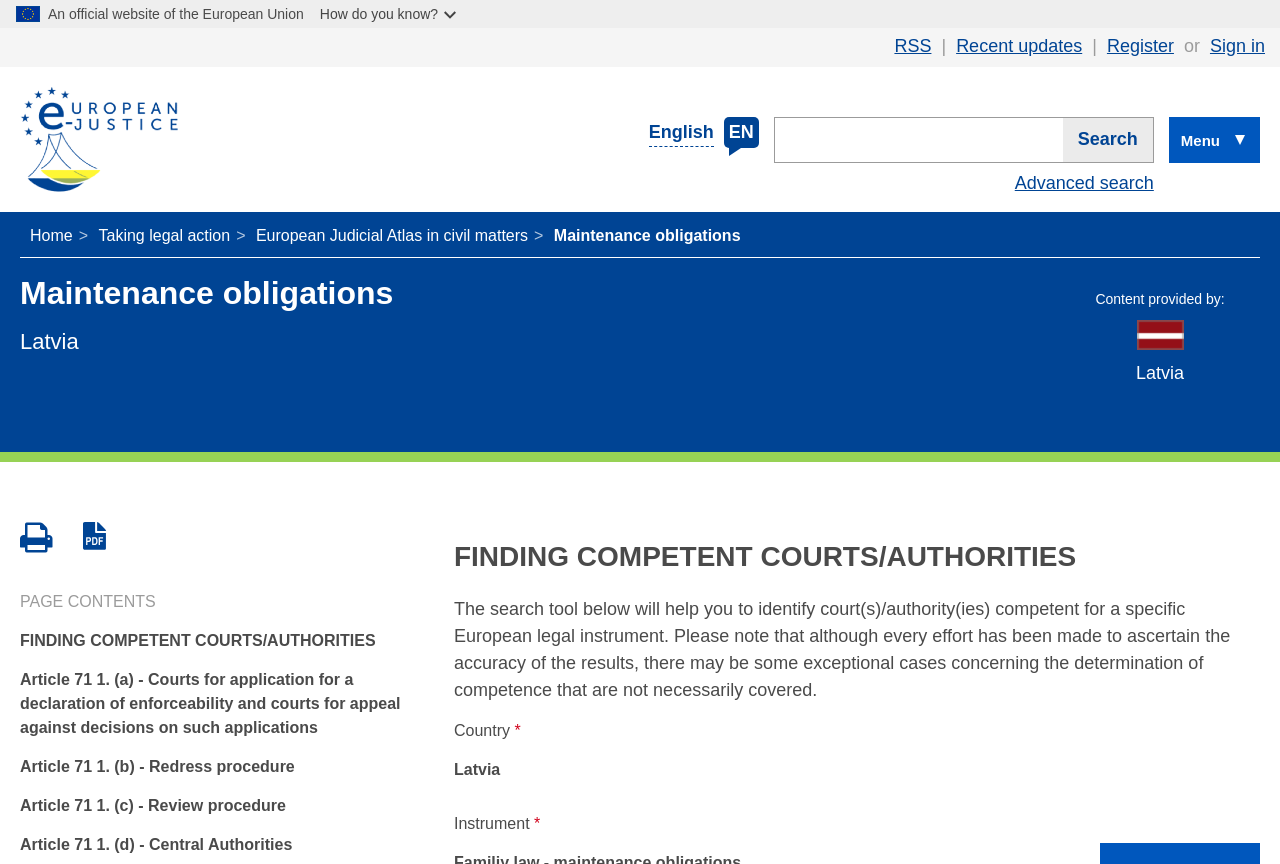Provide a thorough and detailed response to the question by examining the image: 
What is the purpose of the search tool?

I determined the answer by reading the static text element that describes the search tool. The text says 'The search tool below will help you to identify court(s)/authority(ies) competent for a specific European legal instrument.' This suggests that the purpose of the search tool is to identify competent courts/authorities.